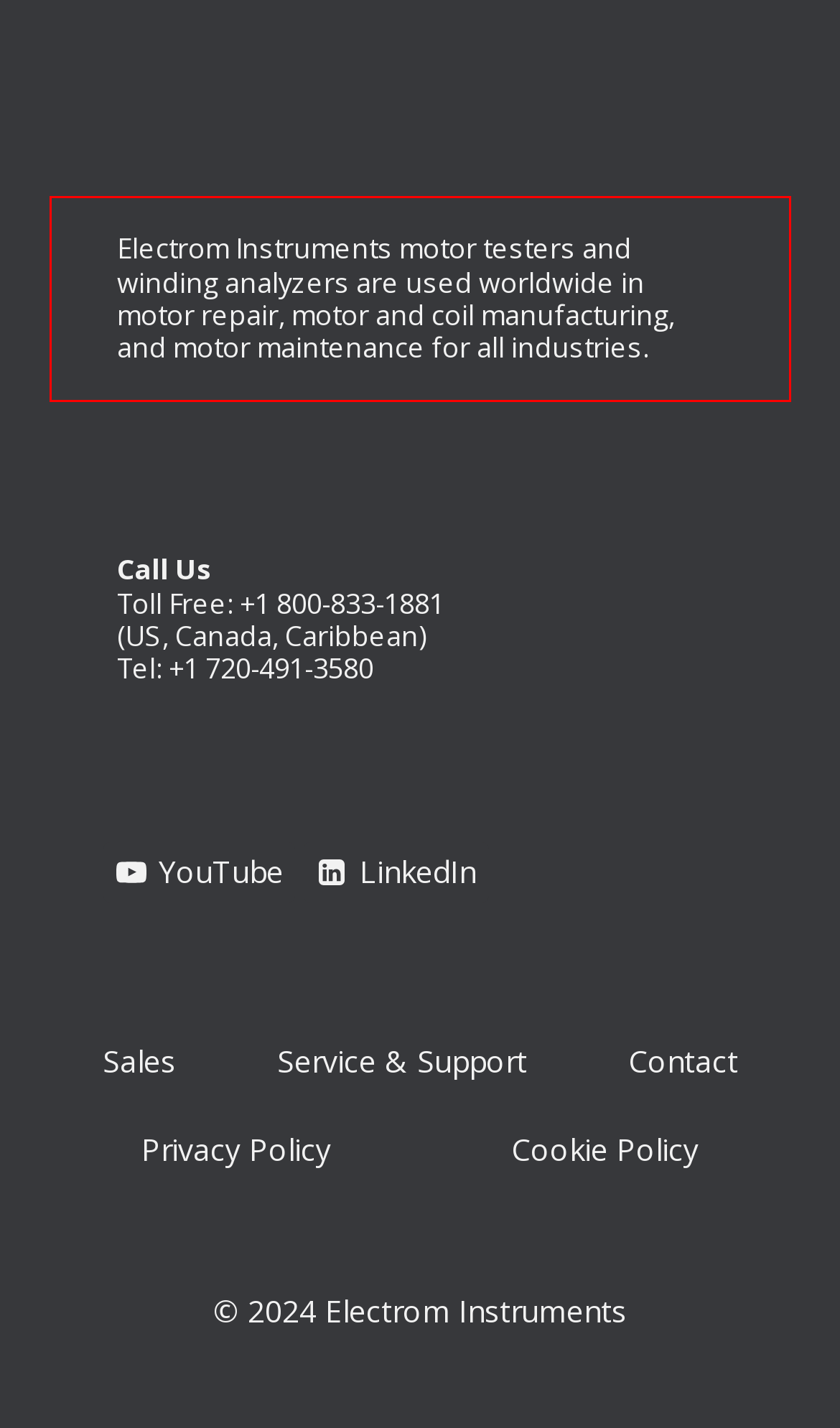You are provided with a webpage screenshot that includes a red rectangle bounding box. Extract the text content from within the bounding box using OCR.

Electrom Instruments motor testers and winding analyzers are used worldwide in motor repair, motor and coil manufacturing, and motor maintenance for all industries.